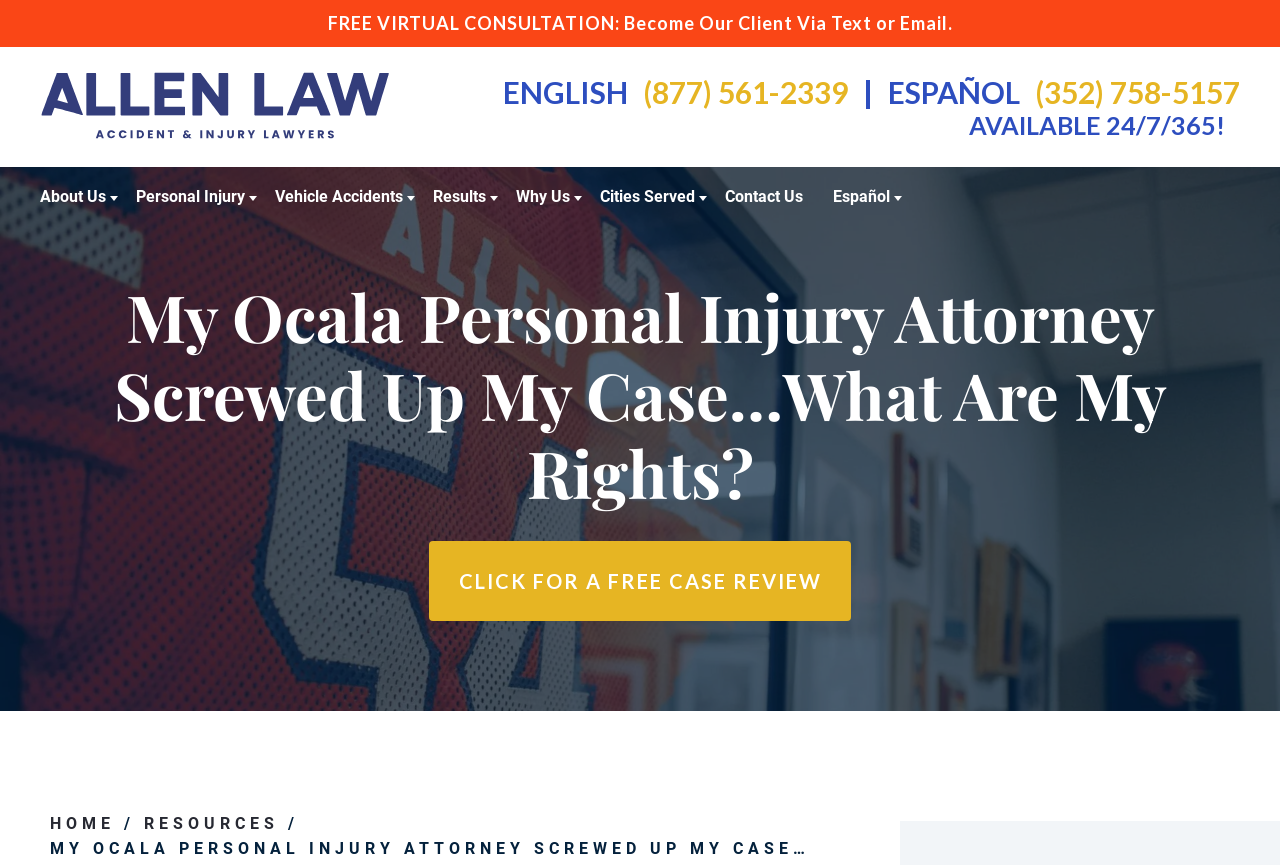Utilize the details in the image to give a detailed response to the question: What is the phone number for the law firm?

I found the answer by looking at the link with the phone number '(877) 561-2339|'. This is likely the phone number for the law firm.